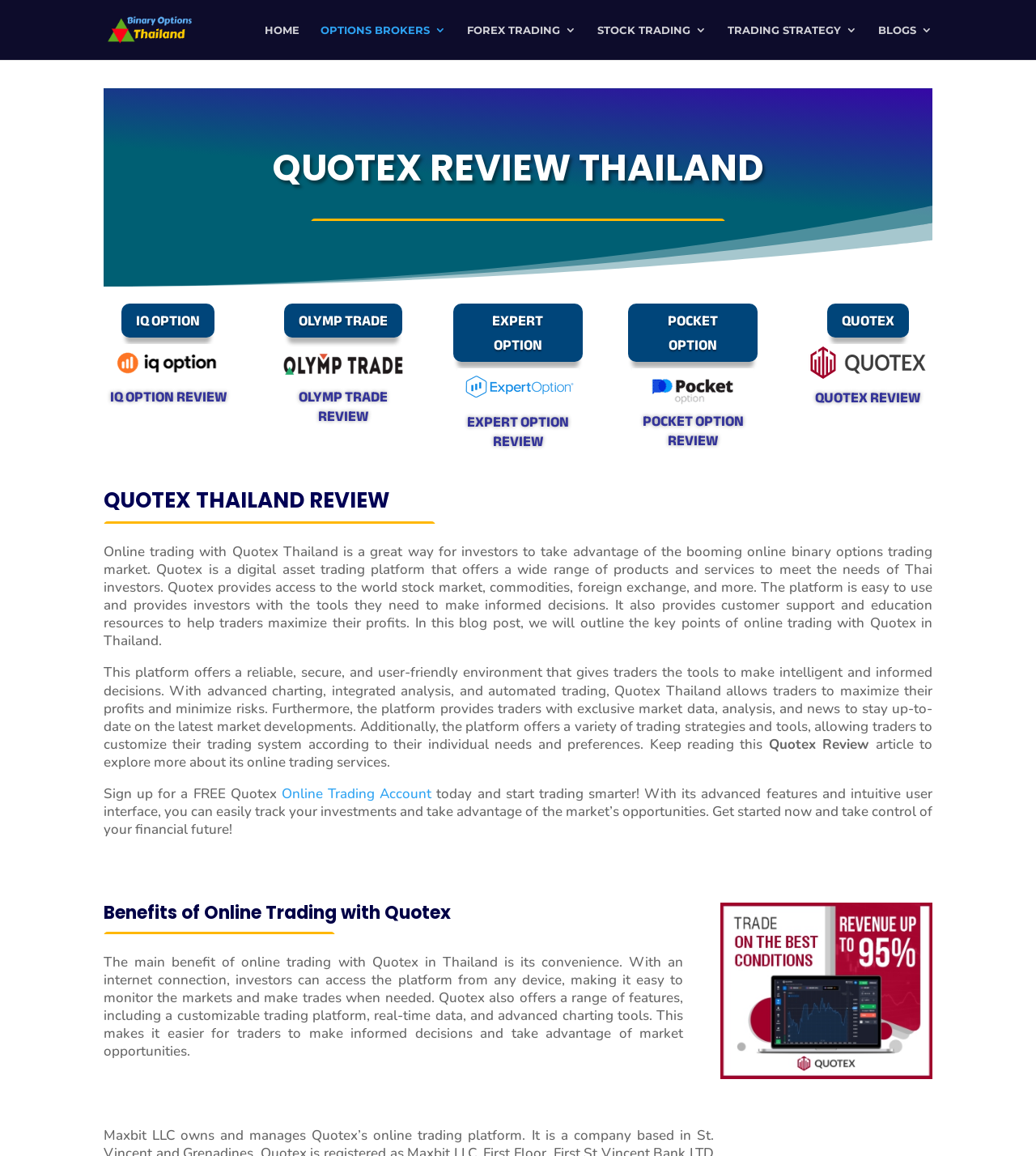What is the title or heading displayed on the webpage?

QUOTEX REVIEW THAILAND